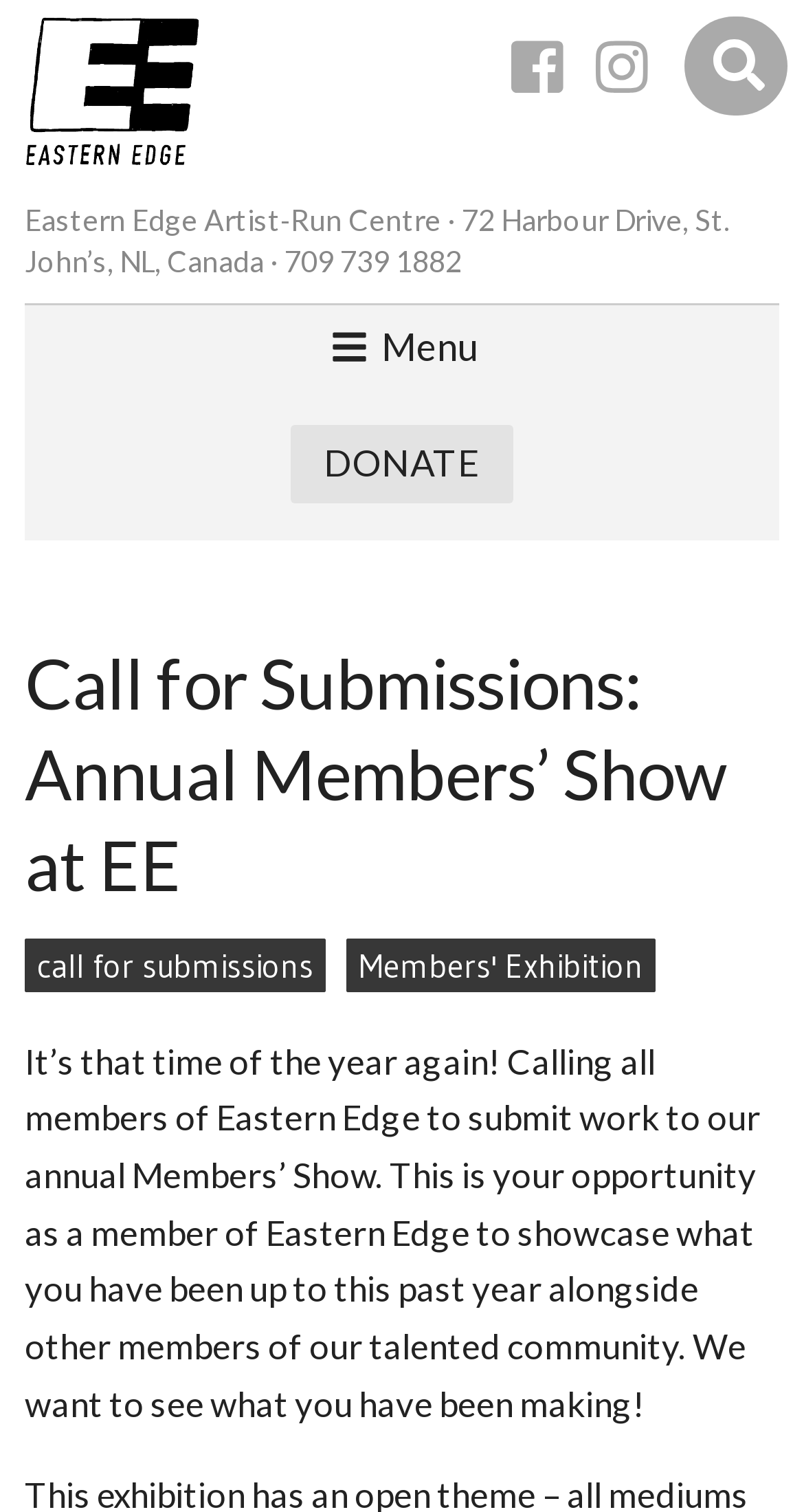How can I submit my work to the Members’ Show?
Answer the question with a single word or phrase, referring to the image.

Follow the call for submissions link